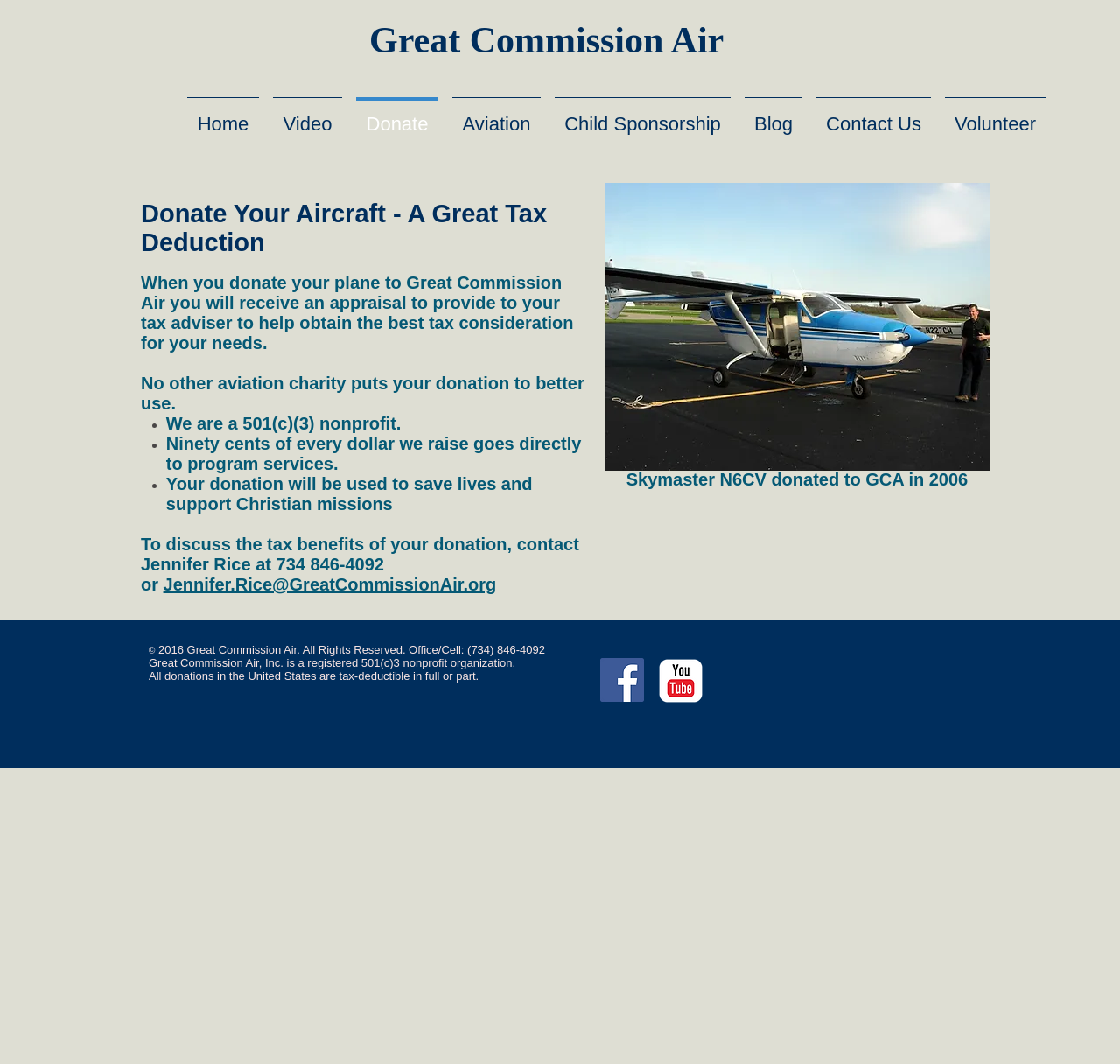What type of organization is Great Commission Air?
Please give a detailed and elaborate answer to the question.

This answer can be obtained by reading the heading 'We are a 501(c)(3) nonprofit.' on the webpage, which indicates the type of organization Great Commission Air is.